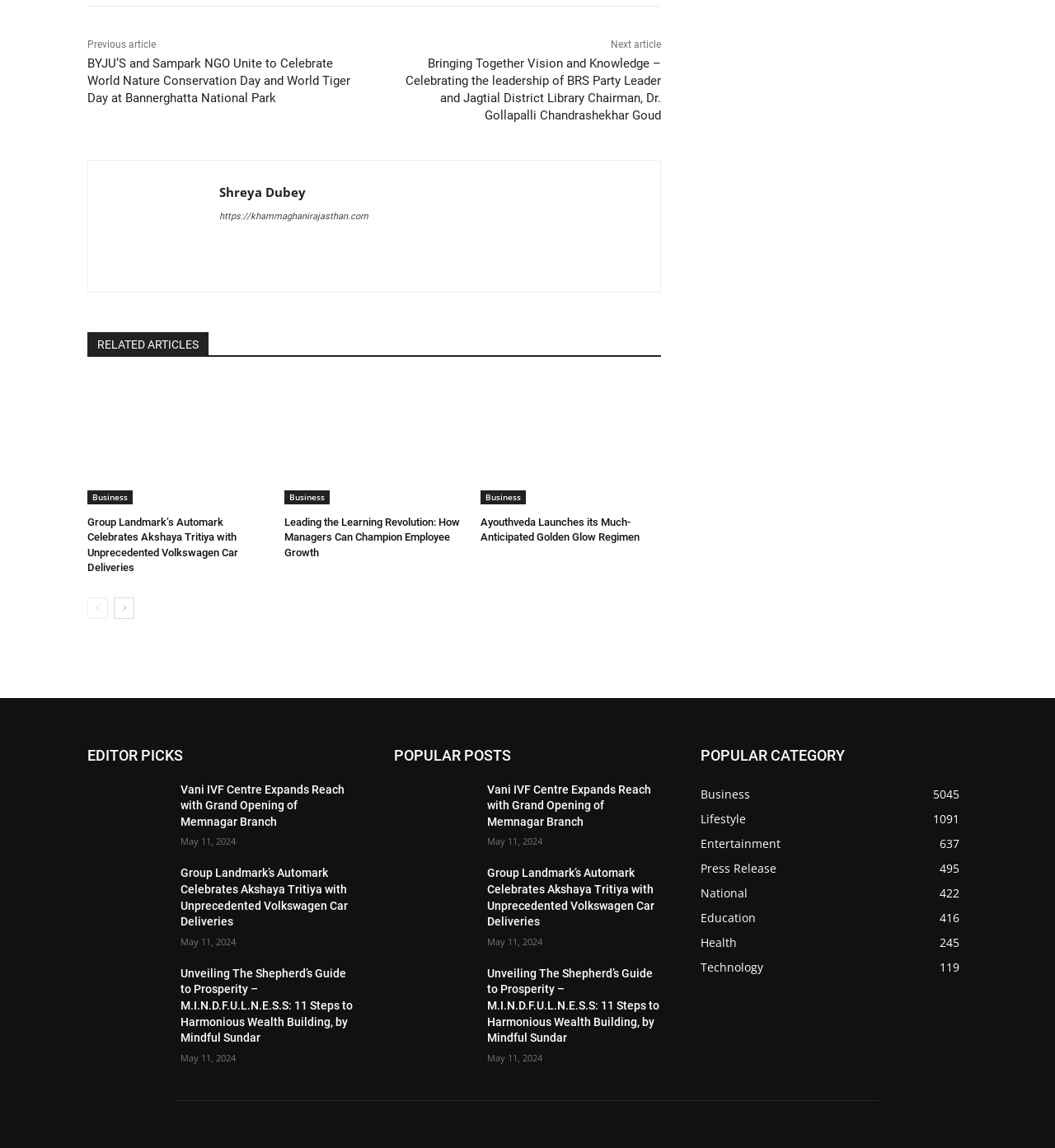Kindly provide the bounding box coordinates of the section you need to click on to fulfill the given instruction: "Read the article 'BYJU’S and Sampark NGO Unite to Celebrate World Nature Conservation Day and World Tiger Day at Bannerghatta National Park'".

[0.083, 0.049, 0.332, 0.092]